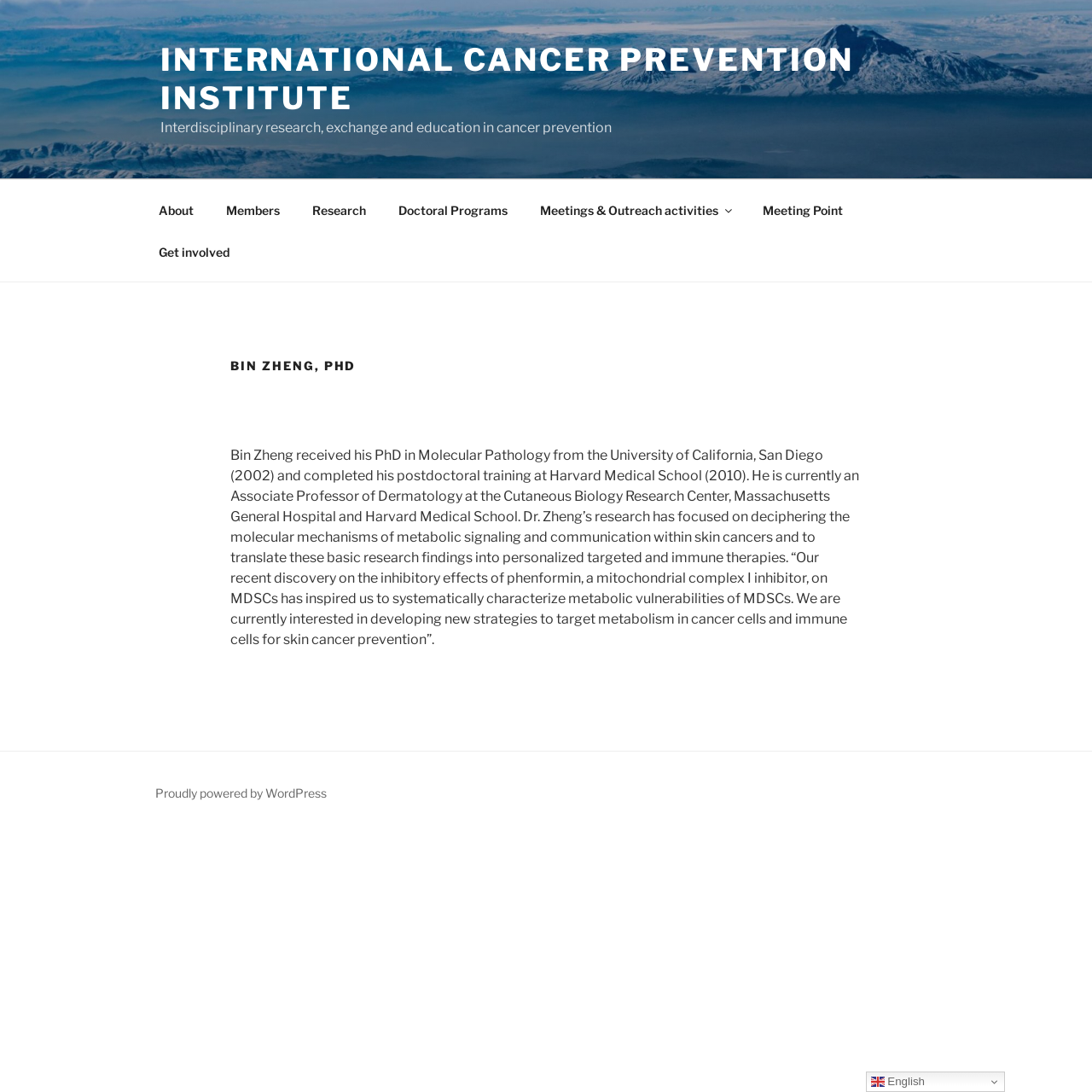Determine the bounding box coordinates for the area that should be clicked to carry out the following instruction: "Visit the International Cancer Prevention Institute website".

[0.147, 0.038, 0.782, 0.107]